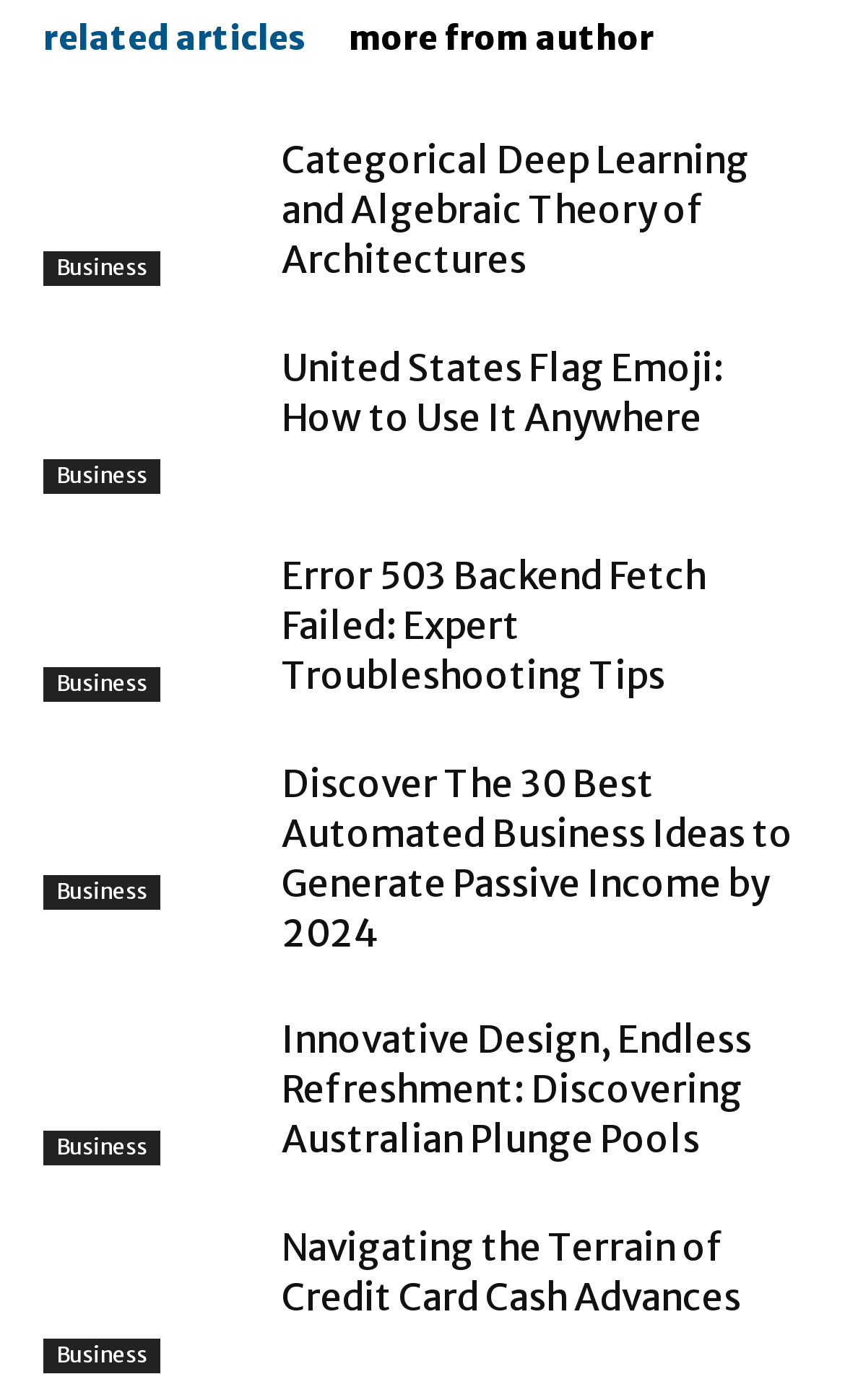Please find the bounding box coordinates (top-left x, top-left y, bottom-right x, bottom-right y) in the screenshot for the UI element described as follows: Business

[0.051, 0.625, 0.19, 0.65]